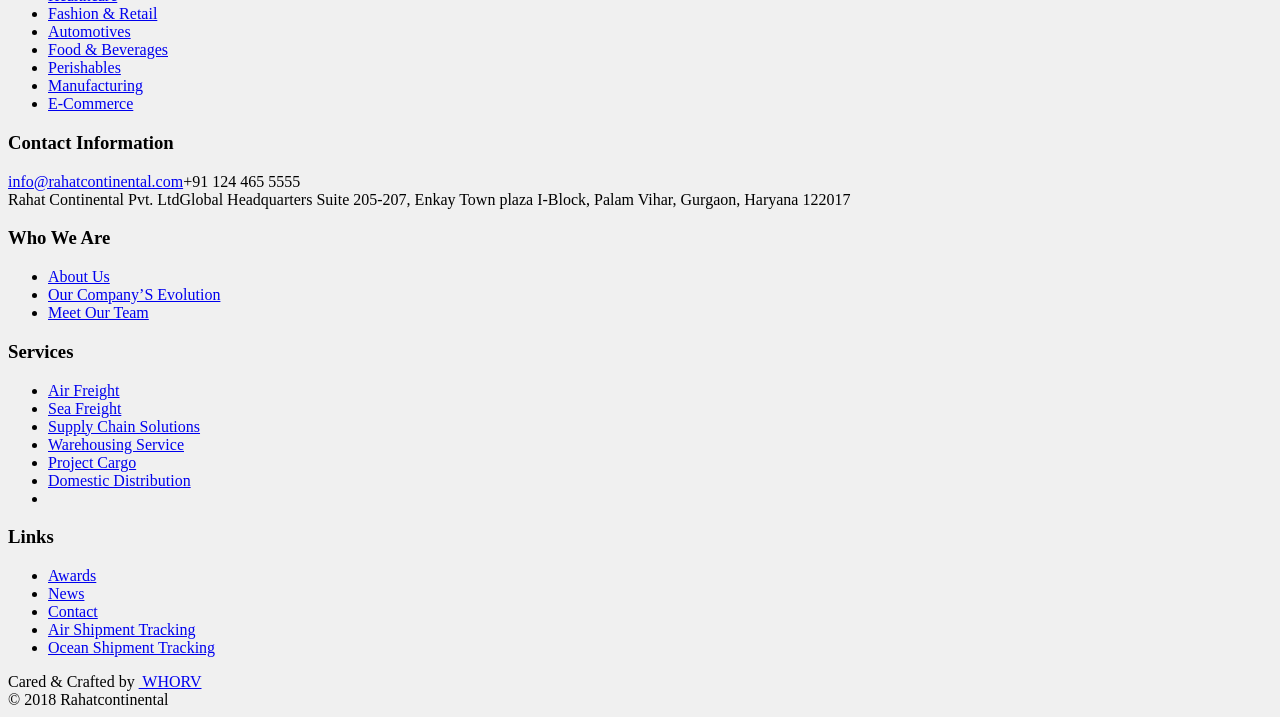Using the webpage screenshot, locate the HTML element that fits the following description and provide its bounding box: "Our Company’S Evolution".

[0.038, 0.399, 0.172, 0.423]